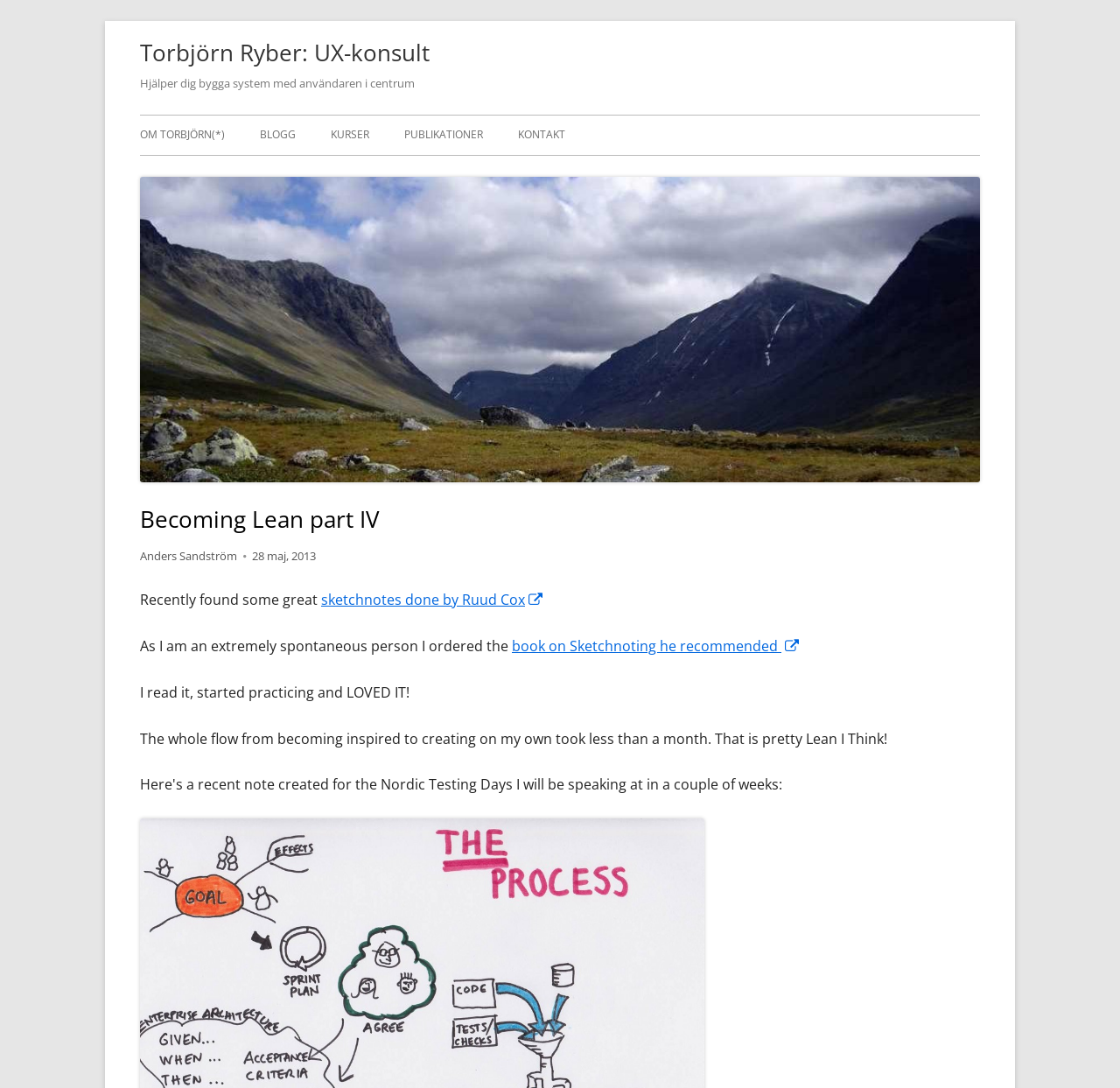Provide a one-word or brief phrase answer to the question:
What is the topic of the blog post?

Sketchnoting